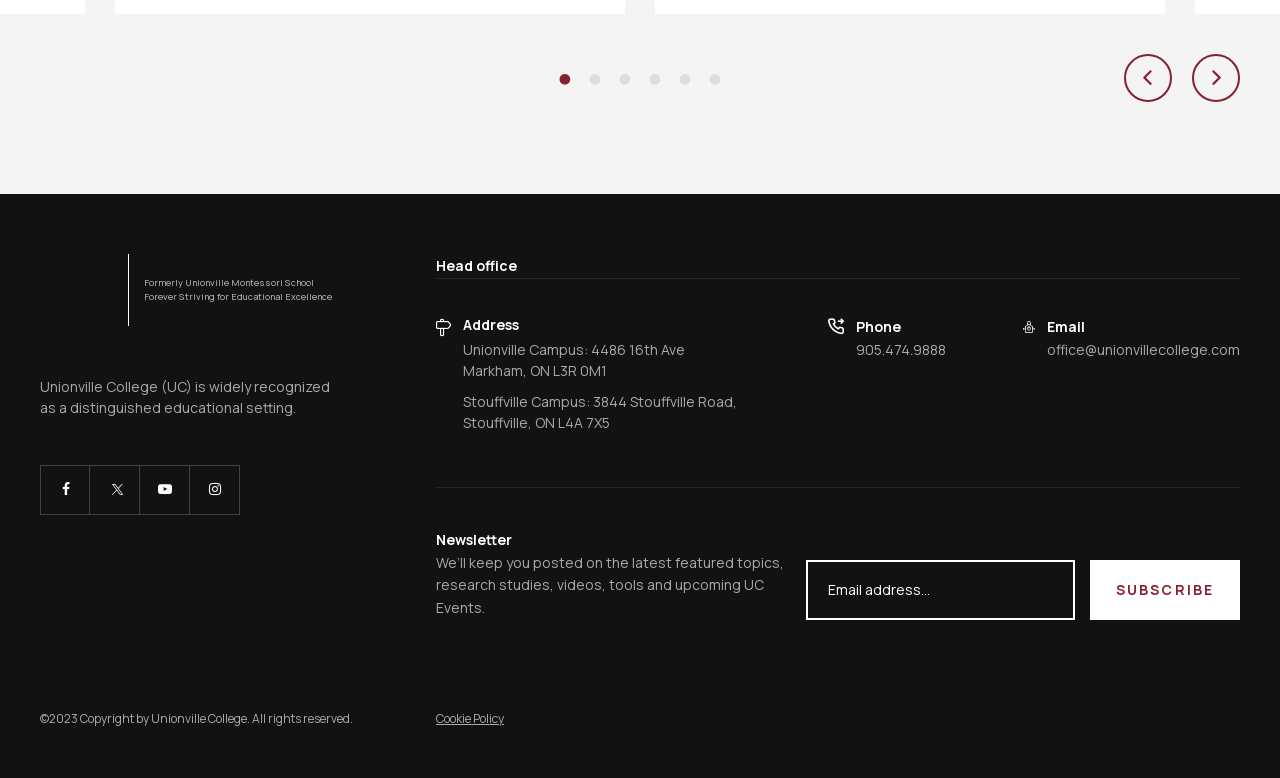Please provide the bounding box coordinates for the element that needs to be clicked to perform the following instruction: "Click the Facebook icon". The coordinates should be given as four float numbers between 0 and 1, i.e., [left, top, right, bottom].

[0.032, 0.599, 0.07, 0.66]